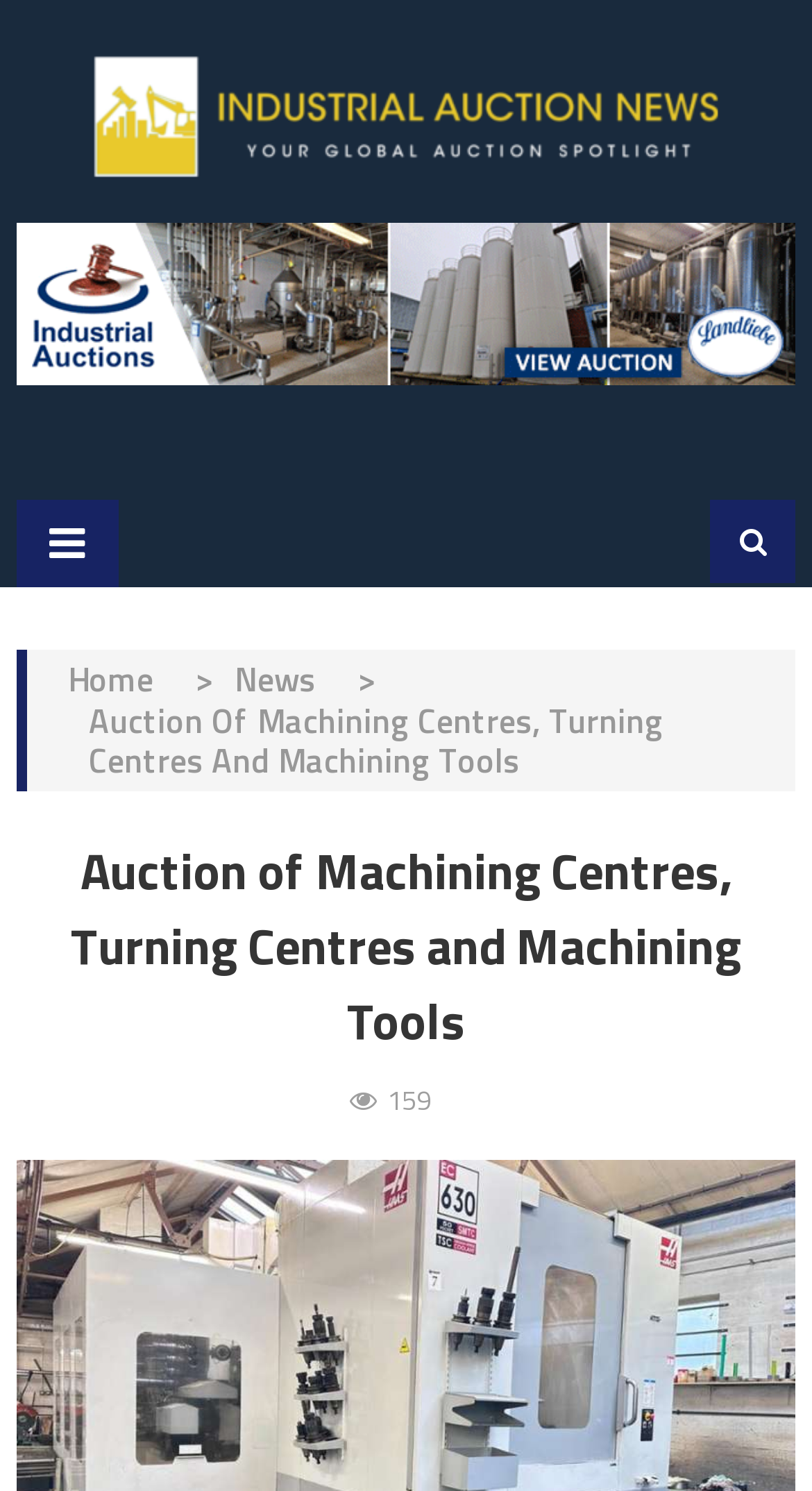Respond to the question below with a concise word or phrase:
How many items are available for auction?

159